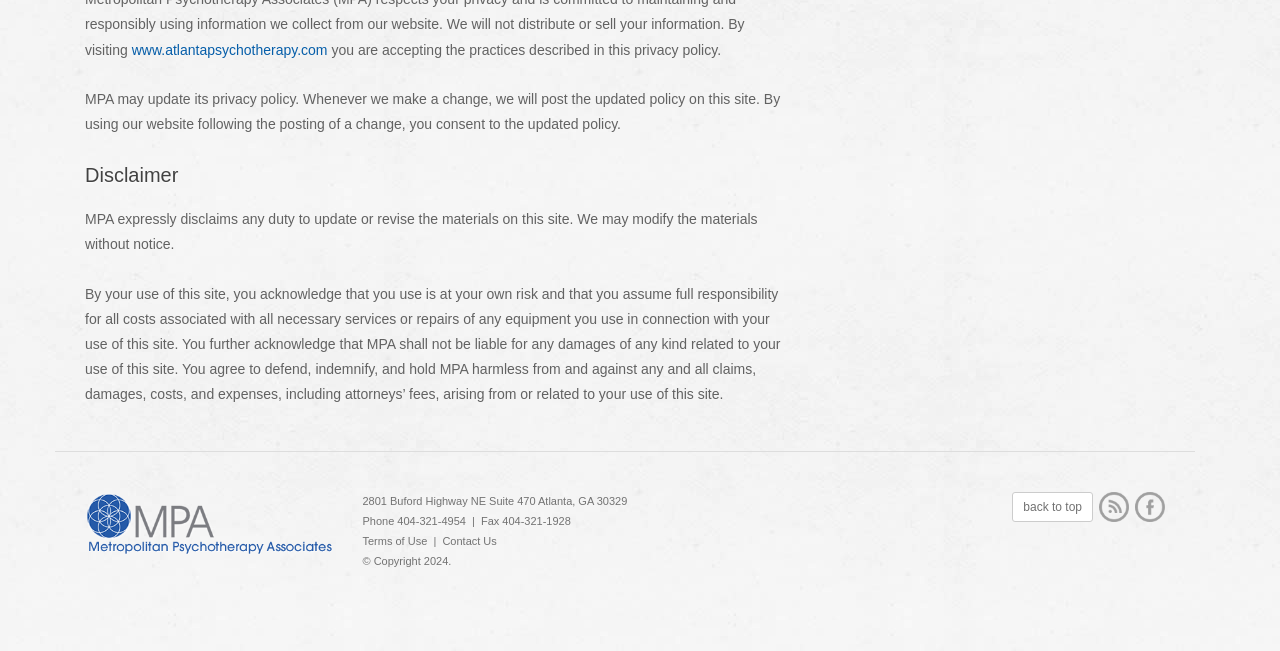Extract the bounding box coordinates of the UI element described: "www.atlantapsychotherapy.com". Provide the coordinates in the format [left, top, right, bottom] with values ranging from 0 to 1.

[0.103, 0.064, 0.256, 0.088]